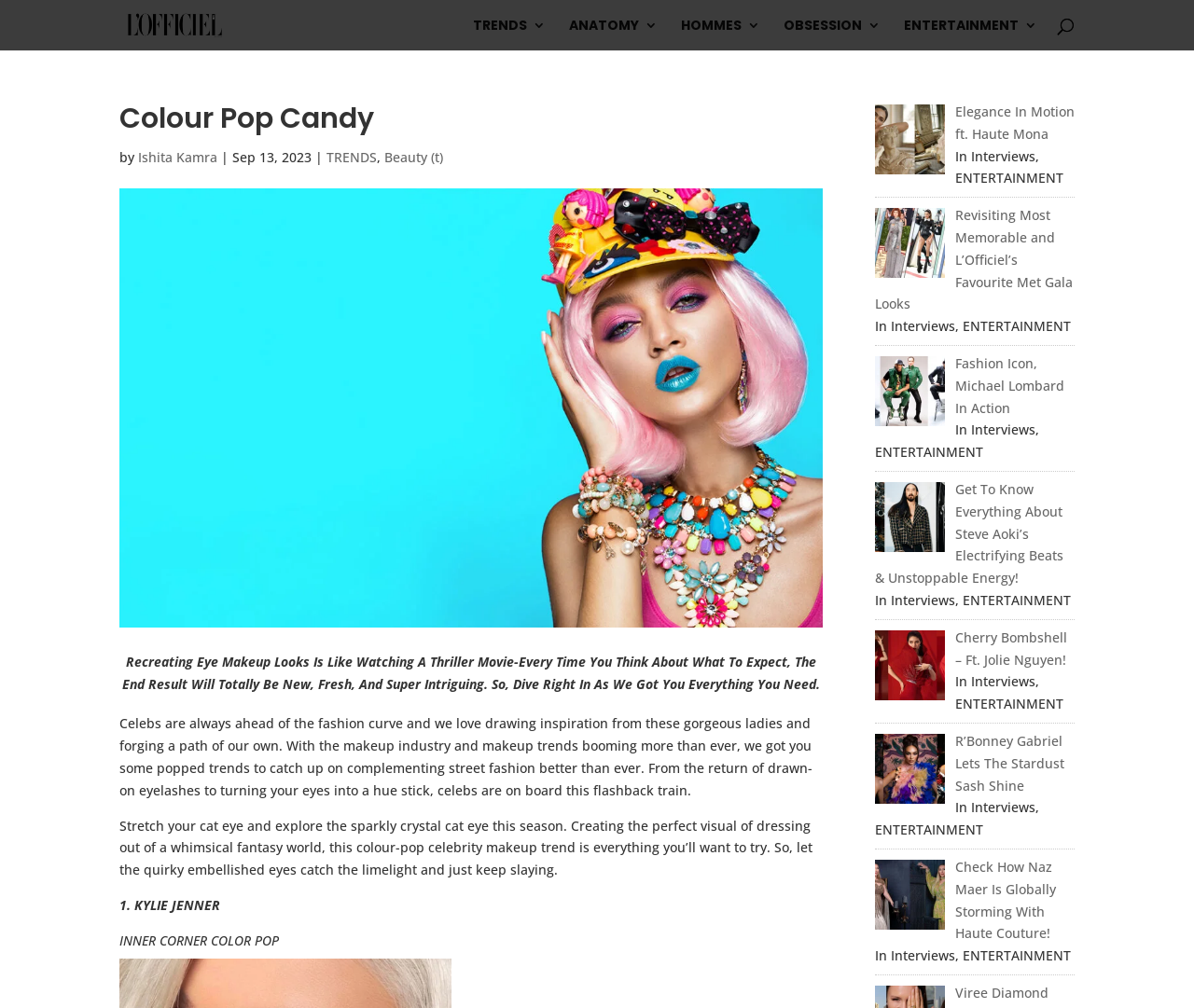Extract the bounding box of the UI element described as: "Ishita Kamra".

[0.116, 0.147, 0.182, 0.165]